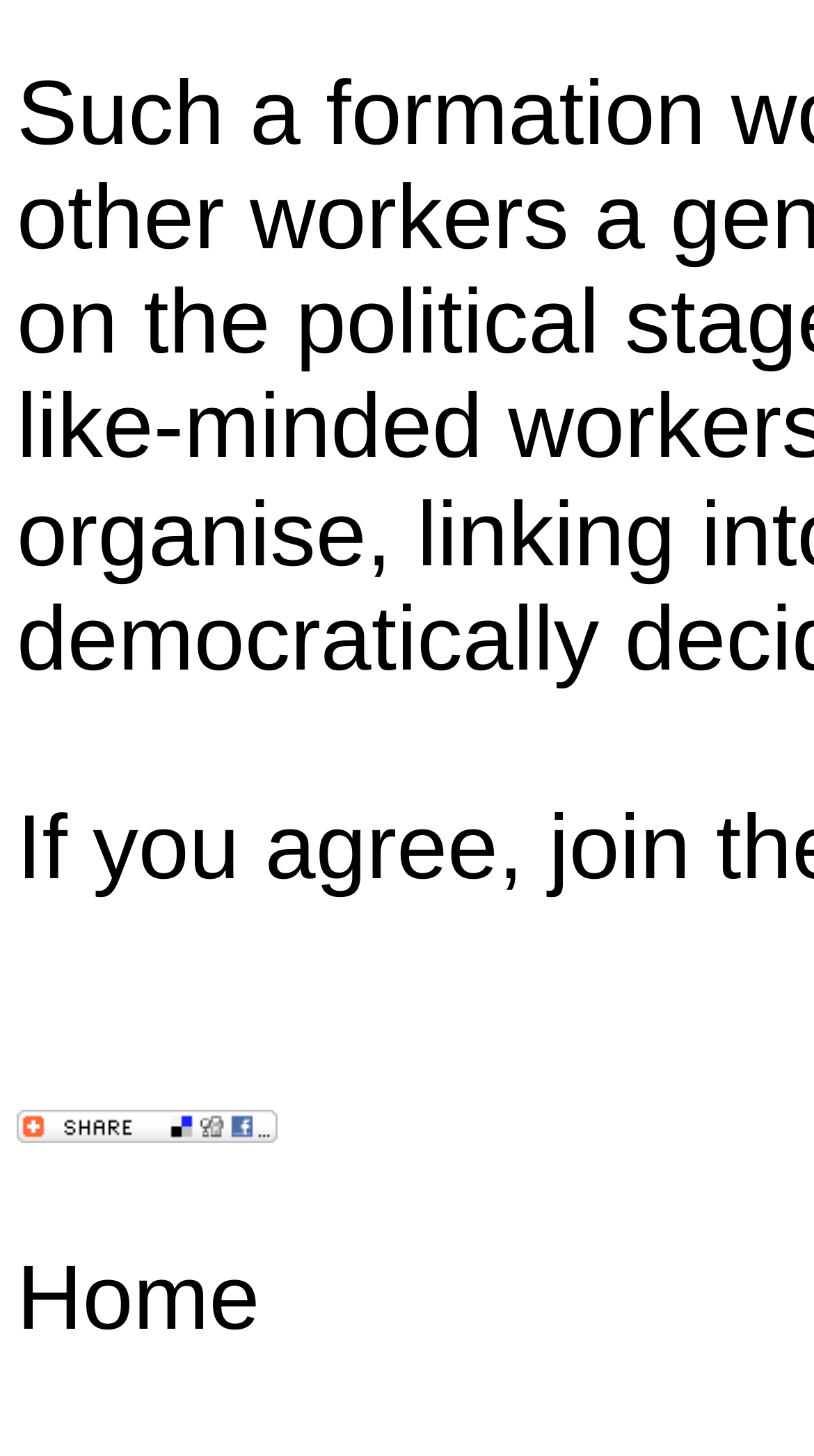Provide the bounding box coordinates, formatted as (top-left x, top-left y, bottom-right x, bottom-right y), with all values being floating point numbers between 0 and 1. Identify the bounding box of the UI element that matches the description: Home

[0.021, 0.883, 0.319, 0.907]